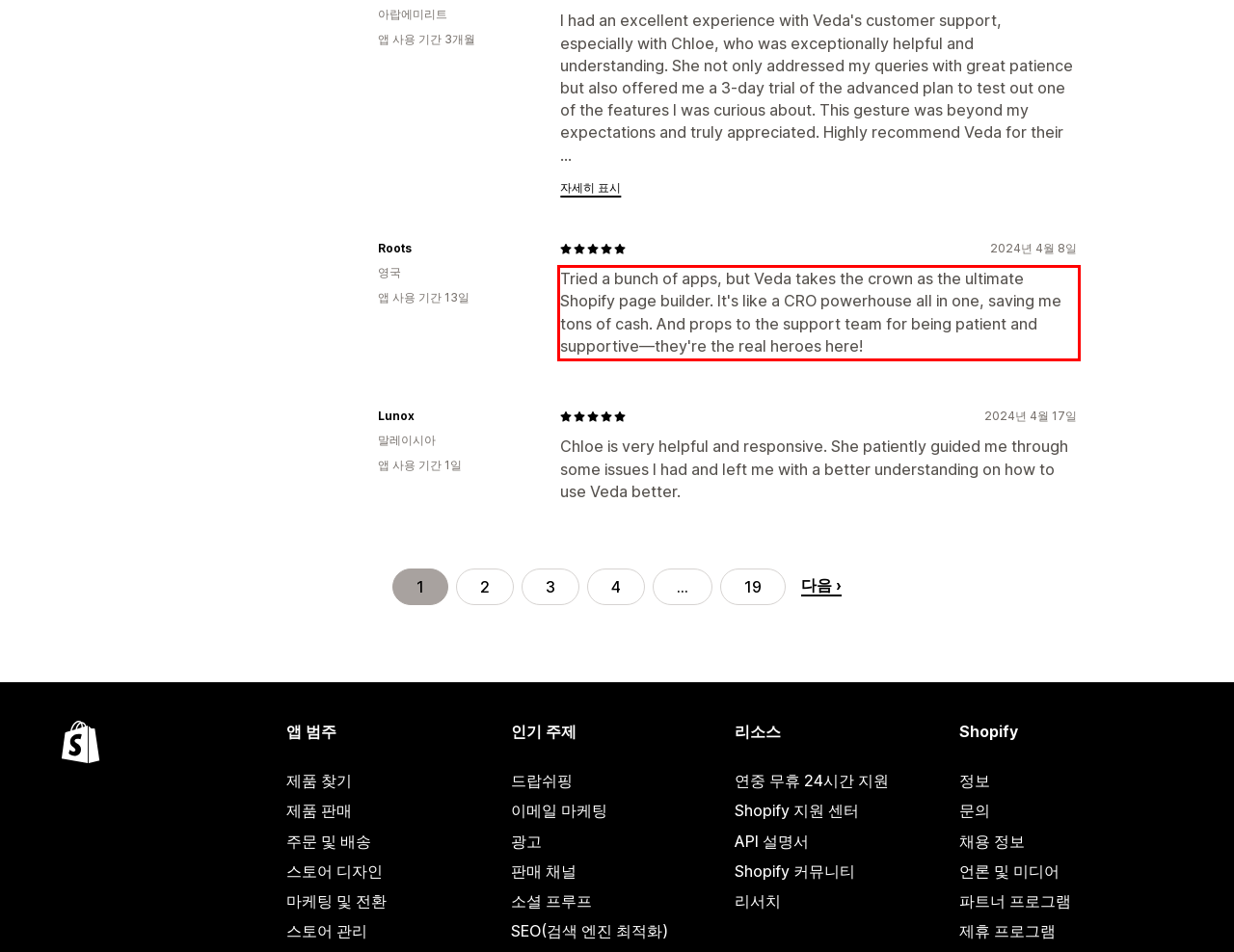Please examine the screenshot of the webpage and read the text present within the red rectangle bounding box.

Tried a bunch of apps, but Veda takes the crown as the ultimate Shopify page builder. It's like a CRO powerhouse all in one, saving me tons of cash. And props to the support team for being patient and supportive—they're the real heroes here!